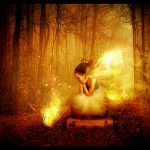Describe the image in great detail, covering all key points.

The image depicts a whimsical scene set in a magical forest illuminated by warm, golden hues. Central to the composition is a small fairy, characterized by delicate wings that shimmer with ethereal light. She is seated on a rustic suitcase, a symbol of adventure and discovery. The fairy appears contemplative, leaning forward as if lost in thought or perhaps listening to the soft whispers of the forest. Surrounding her are glowing specks of light that resemble tiny stars or magical particles, enhancing the enchanting atmosphere of the woodland setting. The rich colors of the autumnal foliage and the faint glimmers of light create a dreamy, fairy-tale ambiance, inviting viewers to immerse themselves in a world filled with magic and wonder. This image captures the essence of enchantment often associated with love spells and the allure of the mystical arts, reflecting themes prevalent in the exploration of affection and romance.